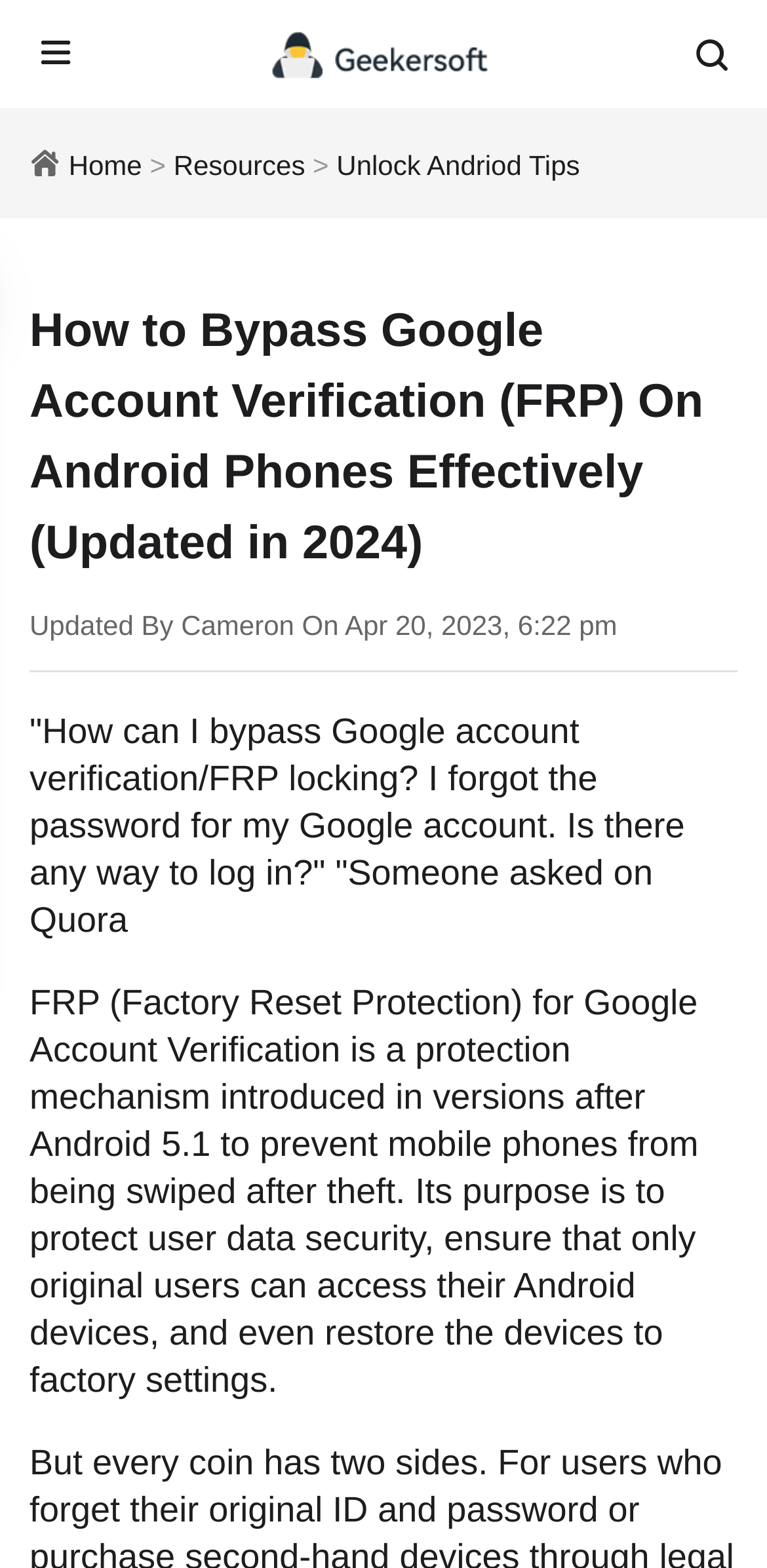What is the website's logo?
Kindly offer a detailed explanation using the data available in the image.

The website's logo is an image with the text 'Geekersoft', located at the top of the webpage, as indicated by the image element with the OCR text 'Geekersoft'.